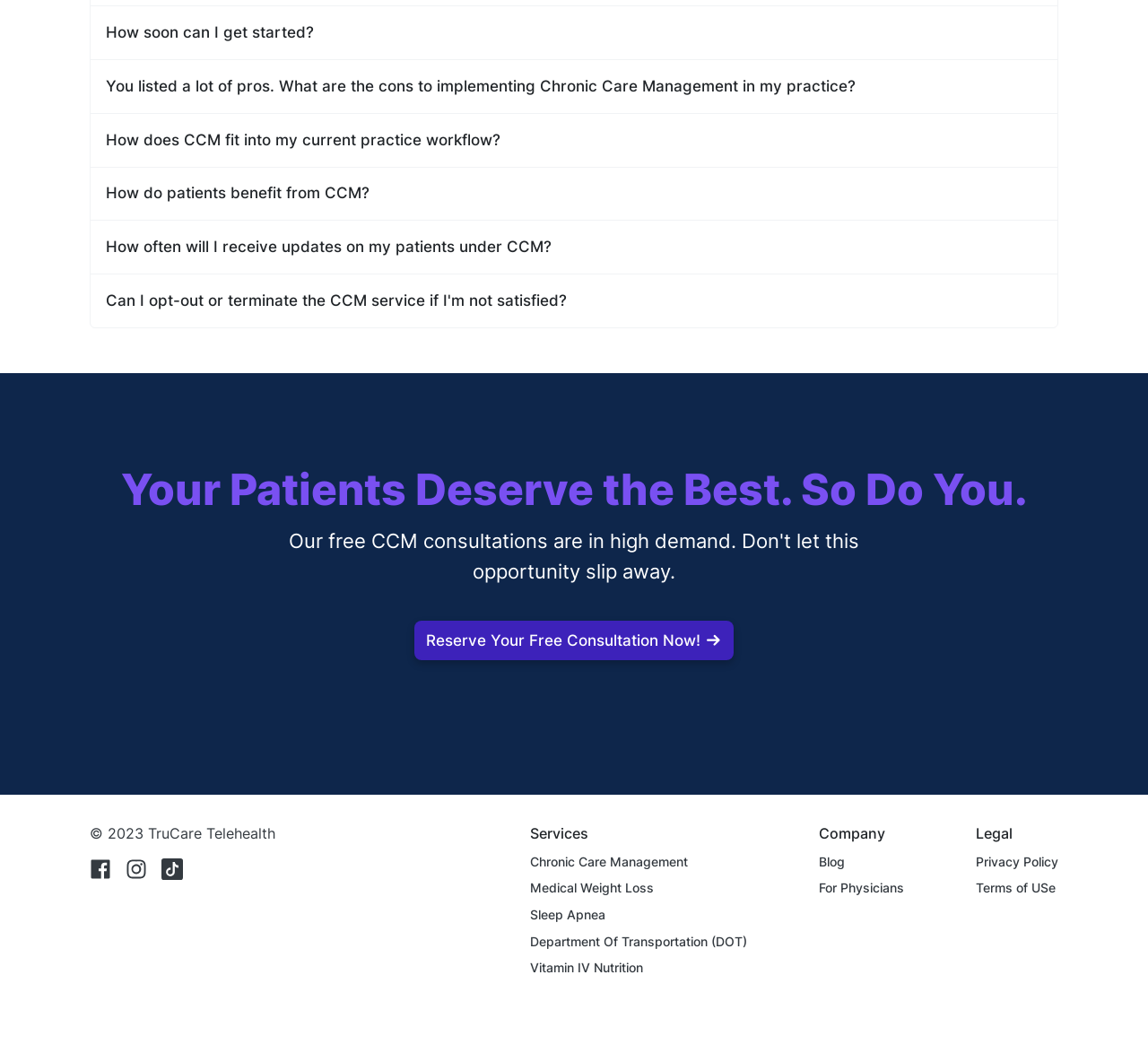Determine the bounding box coordinates for the region that must be clicked to execute the following instruction: "Click the 'Chronic Care Management' link".

[0.462, 0.796, 0.599, 0.827]